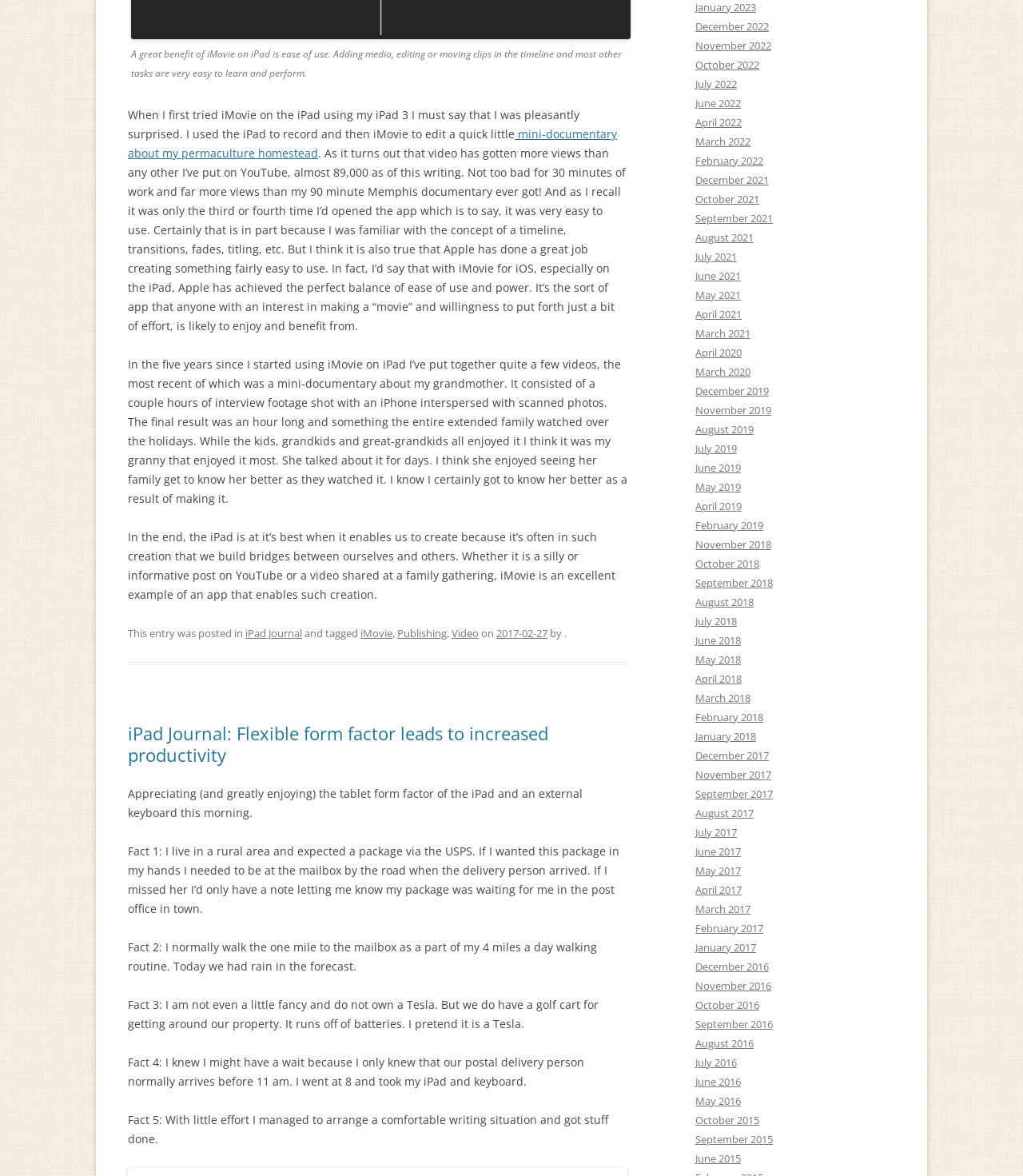Answer the question using only a single word or phrase: 
What is the purpose of the iPad according to the author?

To create